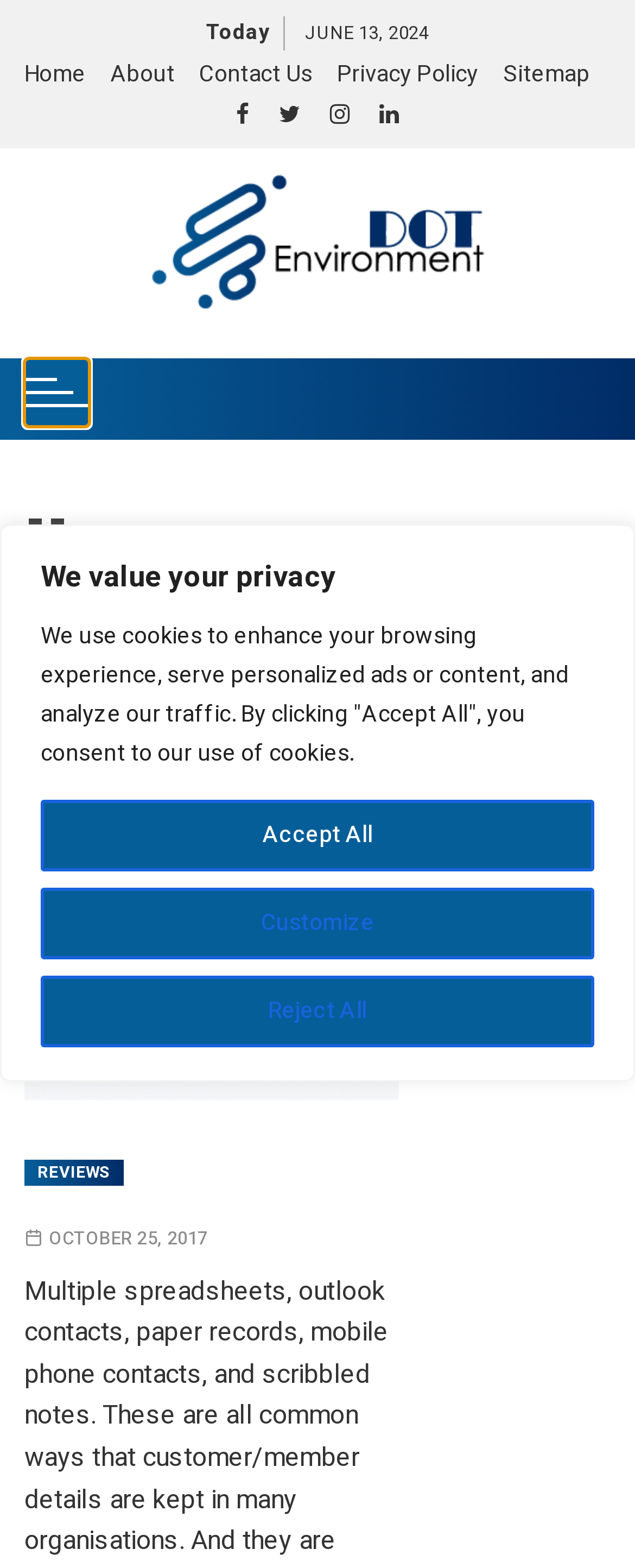Determine the bounding box coordinates of the section I need to click to execute the following instruction: "go to home page". Provide the coordinates as four float numbers between 0 and 1, i.e., [left, top, right, bottom].

[0.038, 0.036, 0.135, 0.058]